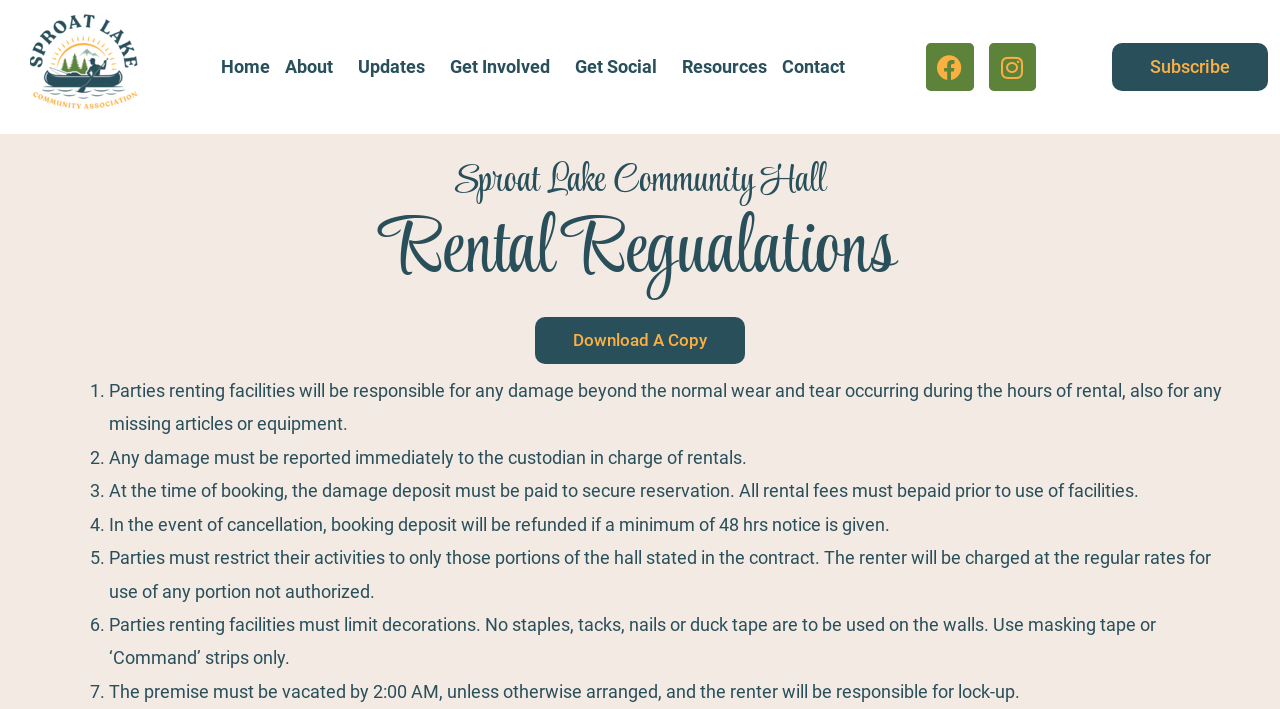Provide the bounding box coordinates for the area that should be clicked to complete the instruction: "Subscribe".

[0.869, 0.061, 0.991, 0.128]